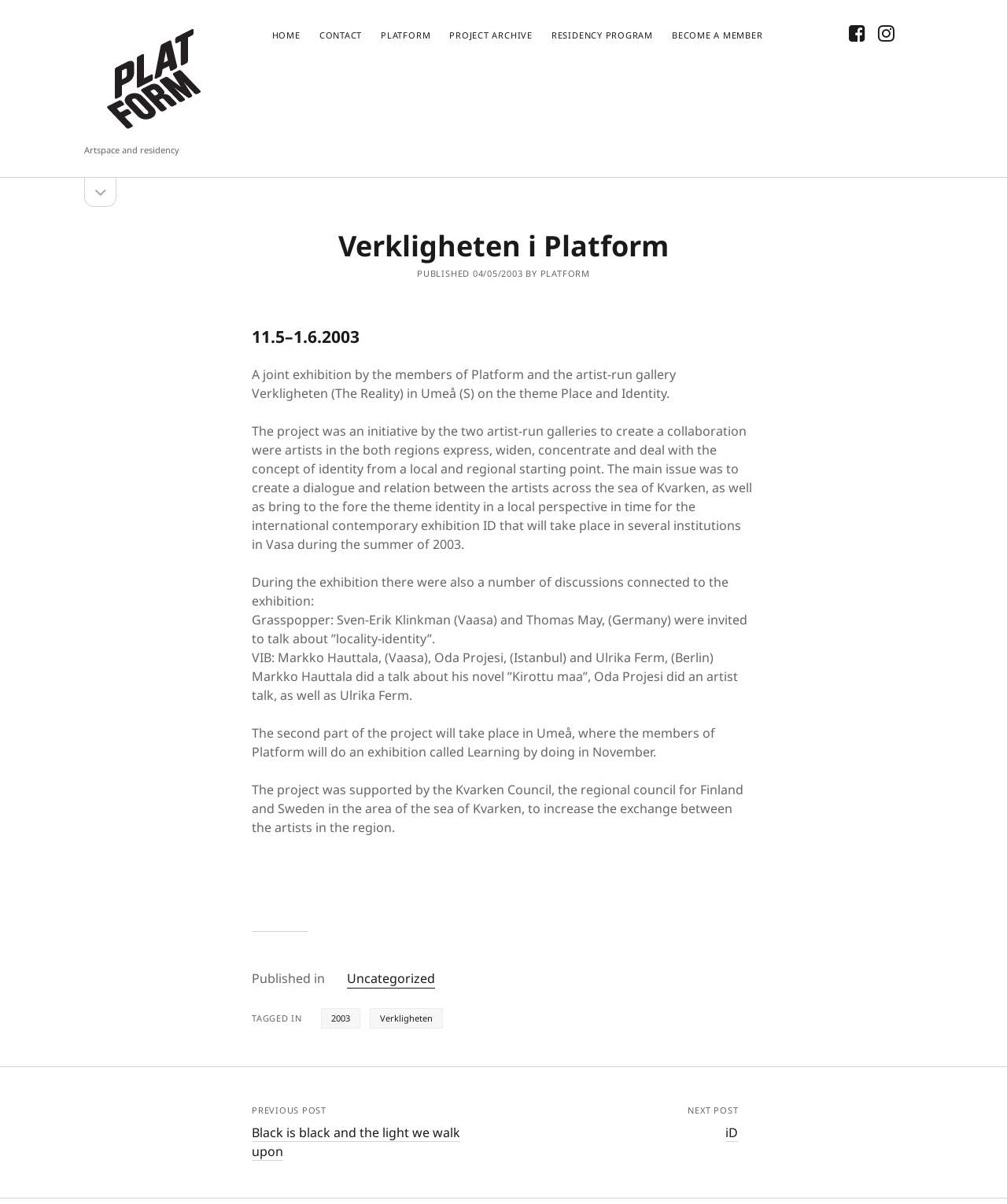Please specify the bounding box coordinates in the format (top-left x, top-left y, bottom-right x, bottom-right y), with all values as floating point numbers between 0 and 1. Identify the bounding box of the UI element described by: parent_node: Search name="s" title="Search for:"

[0.083, 0.202, 0.267, 0.225]